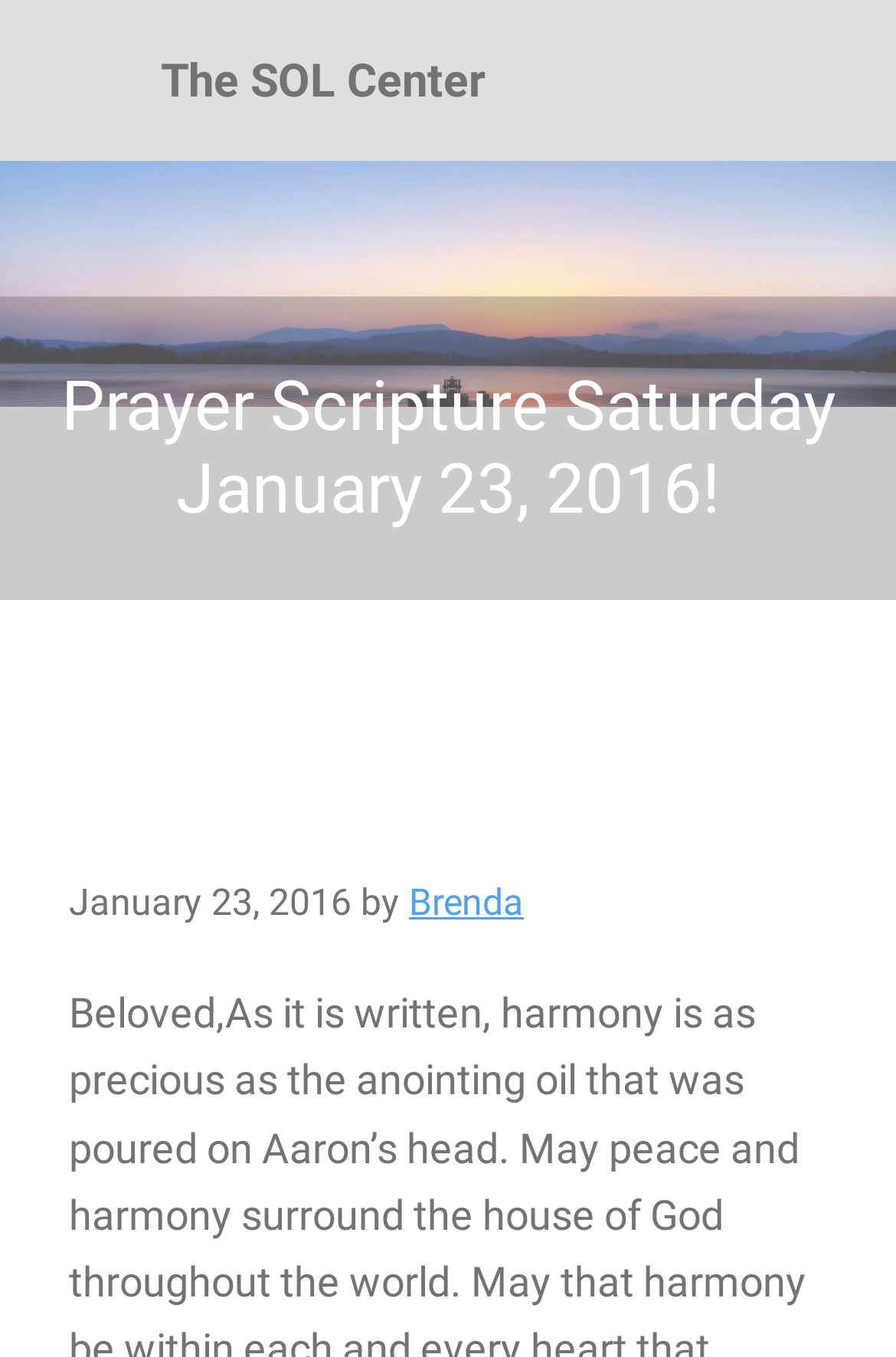Give a short answer to this question using one word or a phrase:
Who wrote the prayer scripture?

Brenda